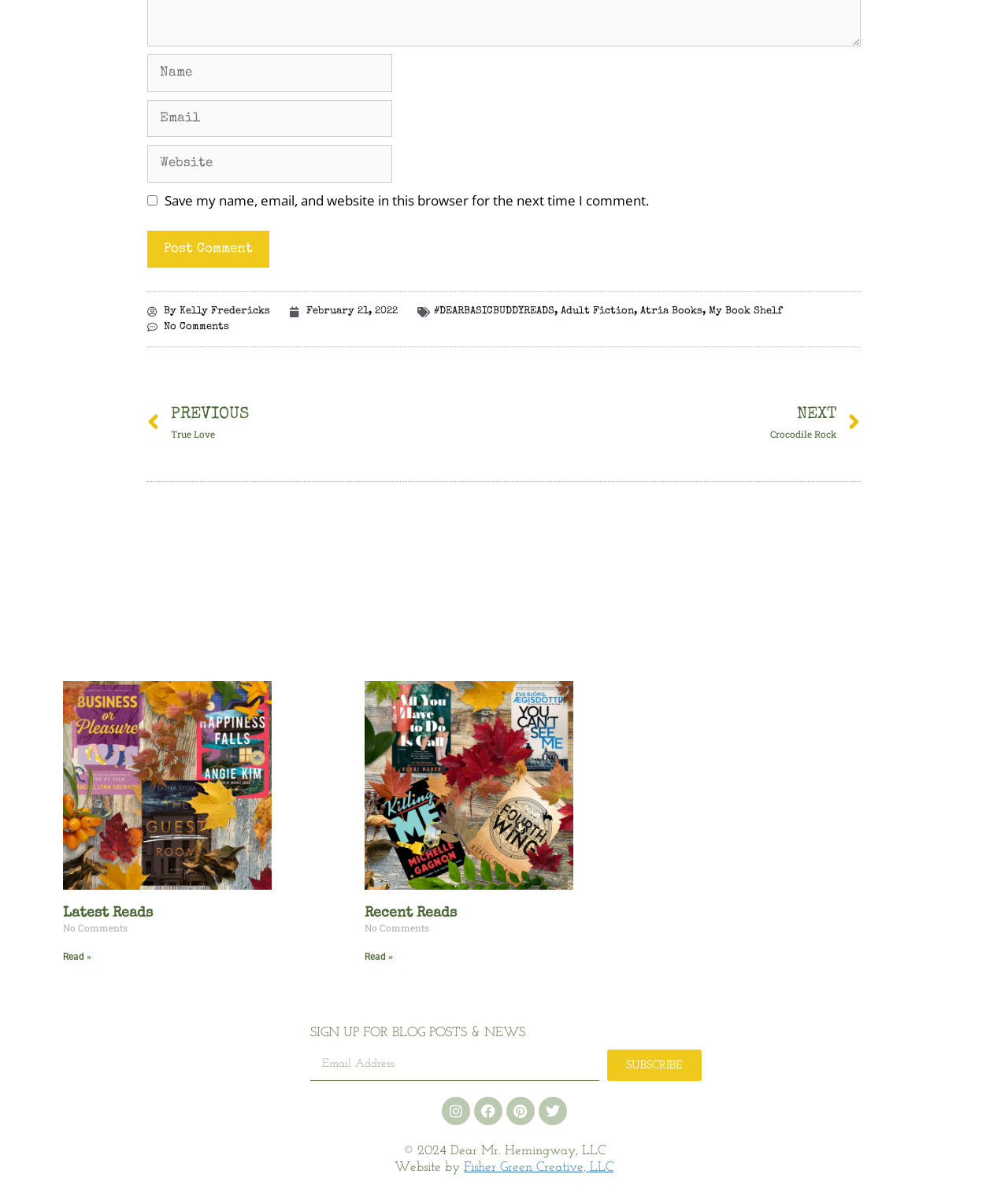Bounding box coordinates are specified in the format (top-left x, top-left y, bottom-right x, bottom-right y). All values are floating point numbers bounded between 0 and 1. Please provide the bounding box coordinate of the region this sentence describes: NextCrocodile RockNext

[0.5, 0.34, 0.853, 0.373]